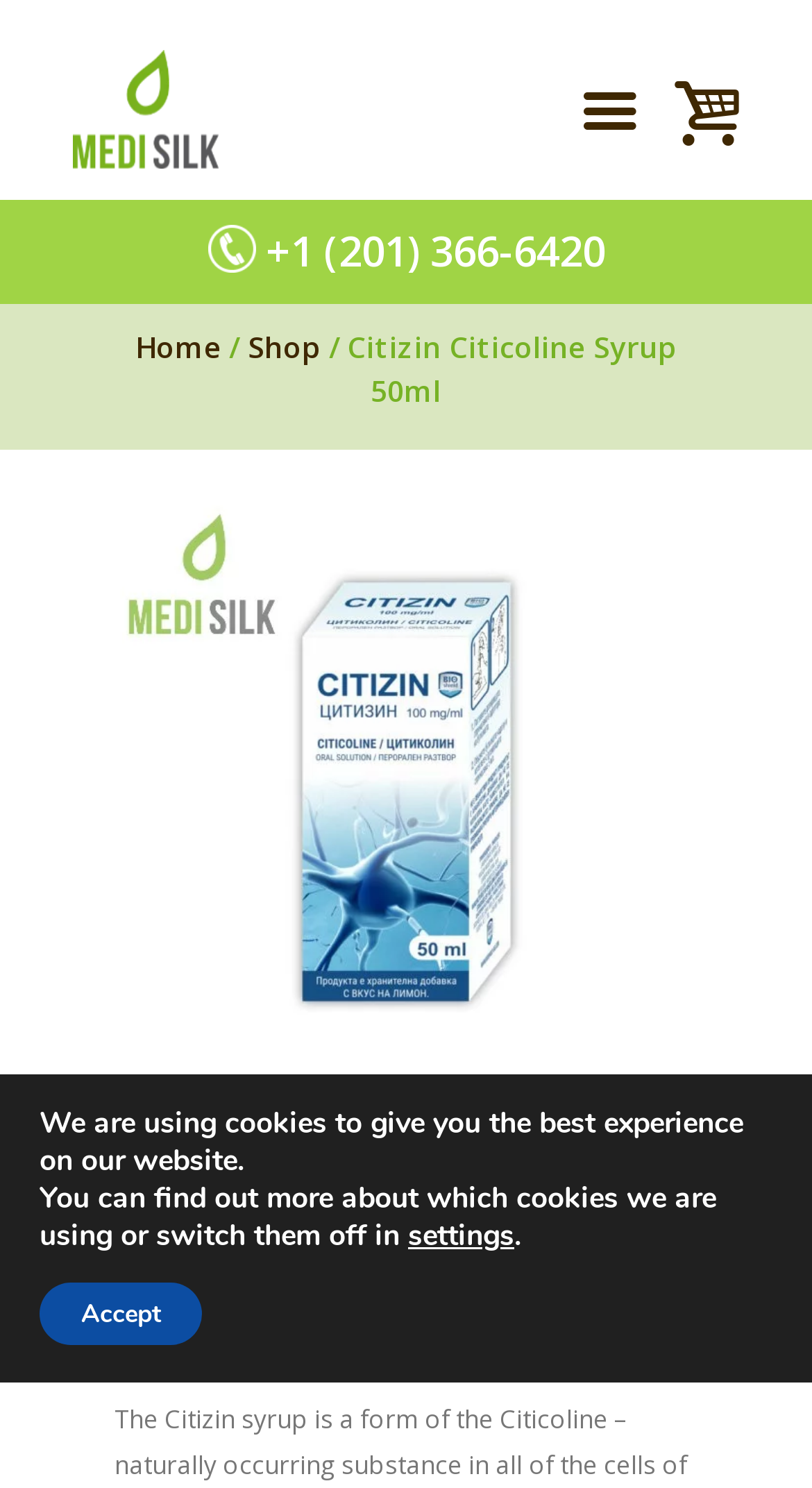Provide your answer in one word or a succinct phrase for the question: 
What is the phone number to contact?

+1 (201) 366-6420